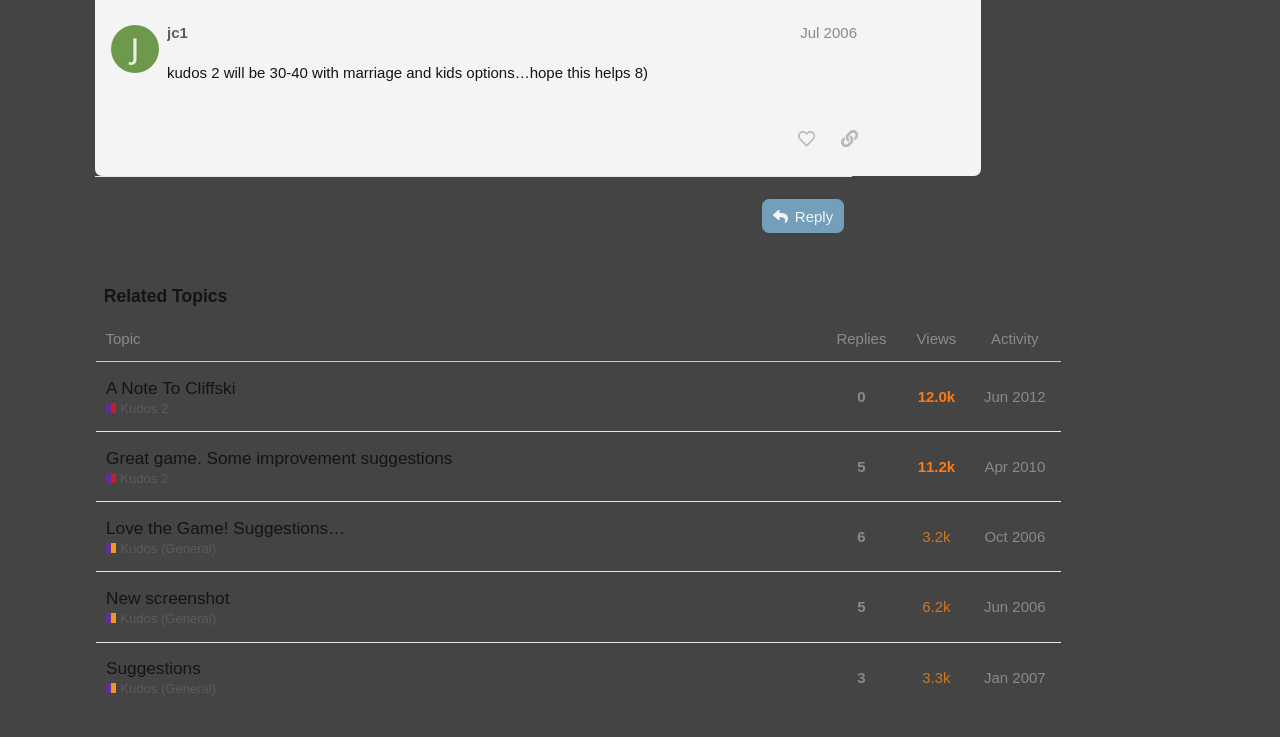What is the username of the post author?
Provide a short answer using one word or a brief phrase based on the image.

jc1